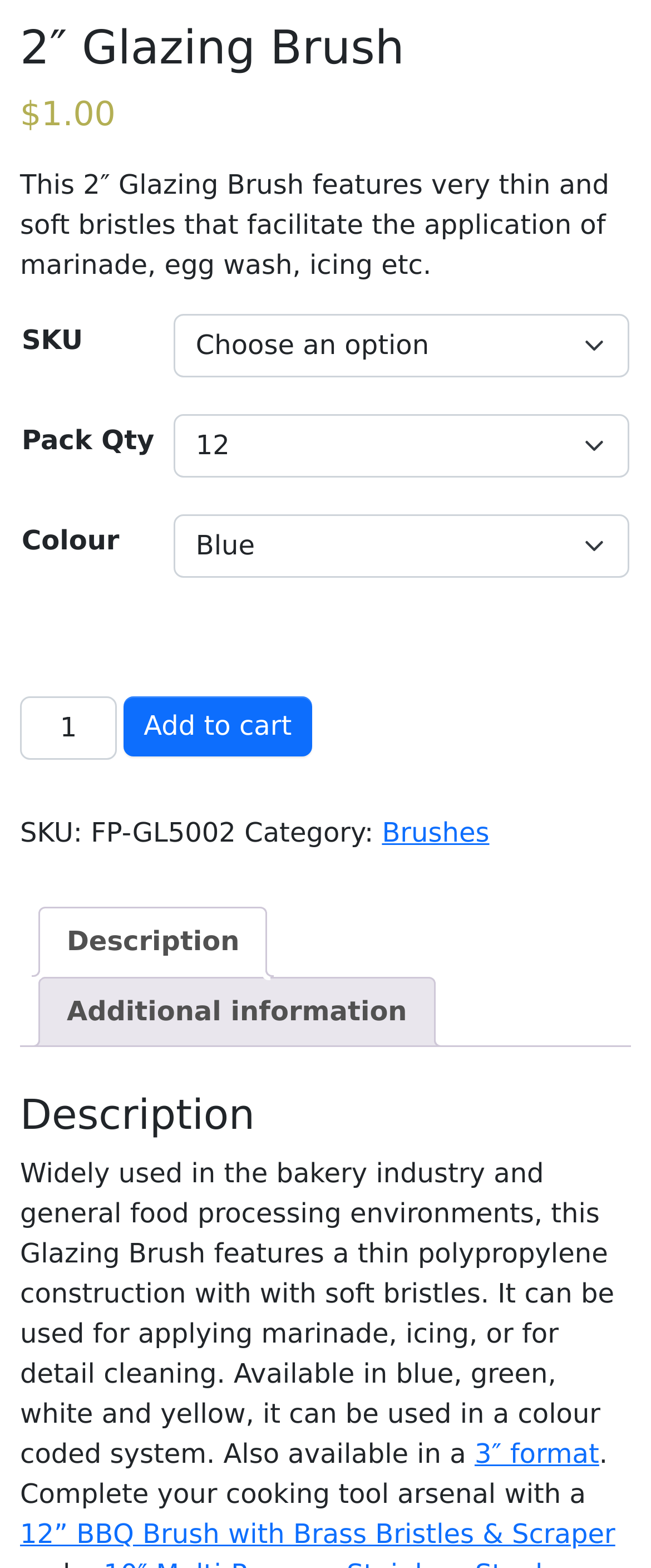Use a single word or phrase to answer the question: 
What is the price of the product?

$1.00